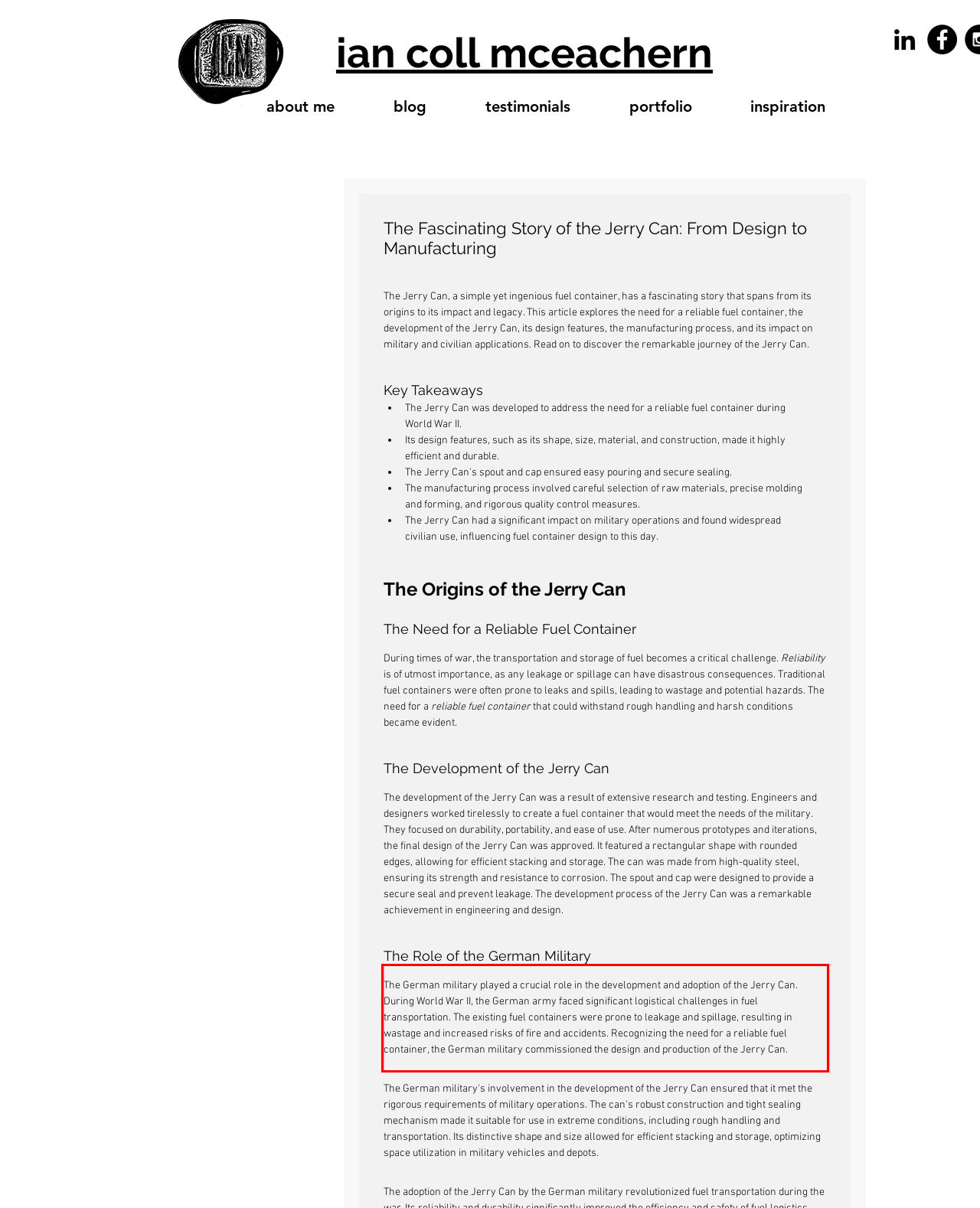Look at the provided screenshot of the webpage and perform OCR on the text within the red bounding box.

The German military played a crucial role in the development and adoption of the Jerry Can. During World War II, the German army faced significant logistical challenges in fuel transportation. The existing fuel containers were prone to leakage and spillage, resulting in wastage and increased risks of fire and accidents. Recognizing the need for a reliable fuel container, the German military commissioned the design and production of the Jerry Can.